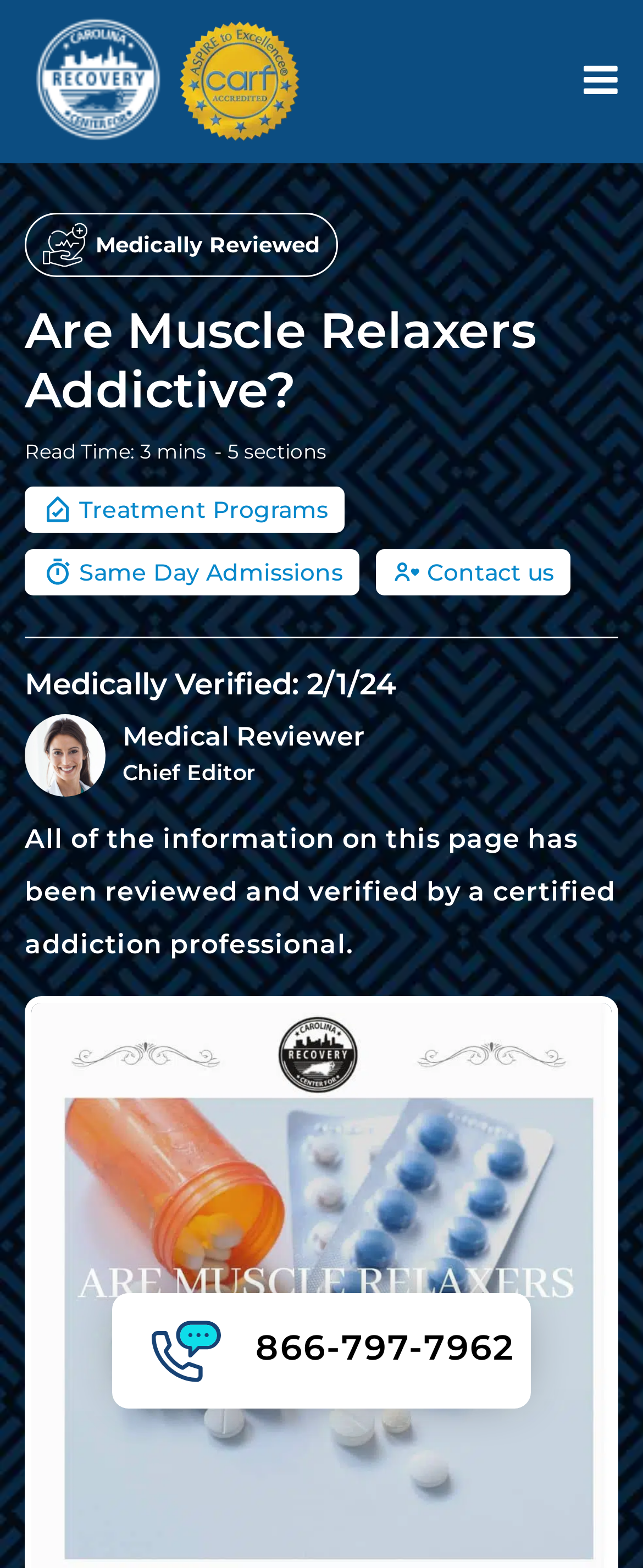Explain the webpage's design and content in an elaborate manner.

The webpage is about muscle relaxer addiction, specifically discussing whether they can be addictive and providing resources for help. At the top left, there is a site logo, which is divided into two parts, with the first part taking up more space. Next to the logo, there is a healthcare icon. Below the logo, there is a medically reviewed label, followed by the main heading "Are Muscle Relaxers Addictive?" in a larger font size.

Under the main heading, there are three buttons: "Treatment Programs", "Same Day Admissions", and "Contact us", each with an accompanying icon. The buttons are aligned horizontally, with the first two buttons on the left side and the third button on the right side.

Further down, there is a medically verified label with a date, followed by the names of the medical reviewer and chief editor. An image of a medically verified icon is placed next to the label. Below this section, there is a paragraph of text explaining that the information on the page has been reviewed and verified by a certified addiction professional.

At the bottom of the page, there is a phone number with a phone icon, allowing users to contact the organization directly. Overall, the webpage is focused on providing information and resources related to muscle relaxer addiction, with a clear and organized layout.